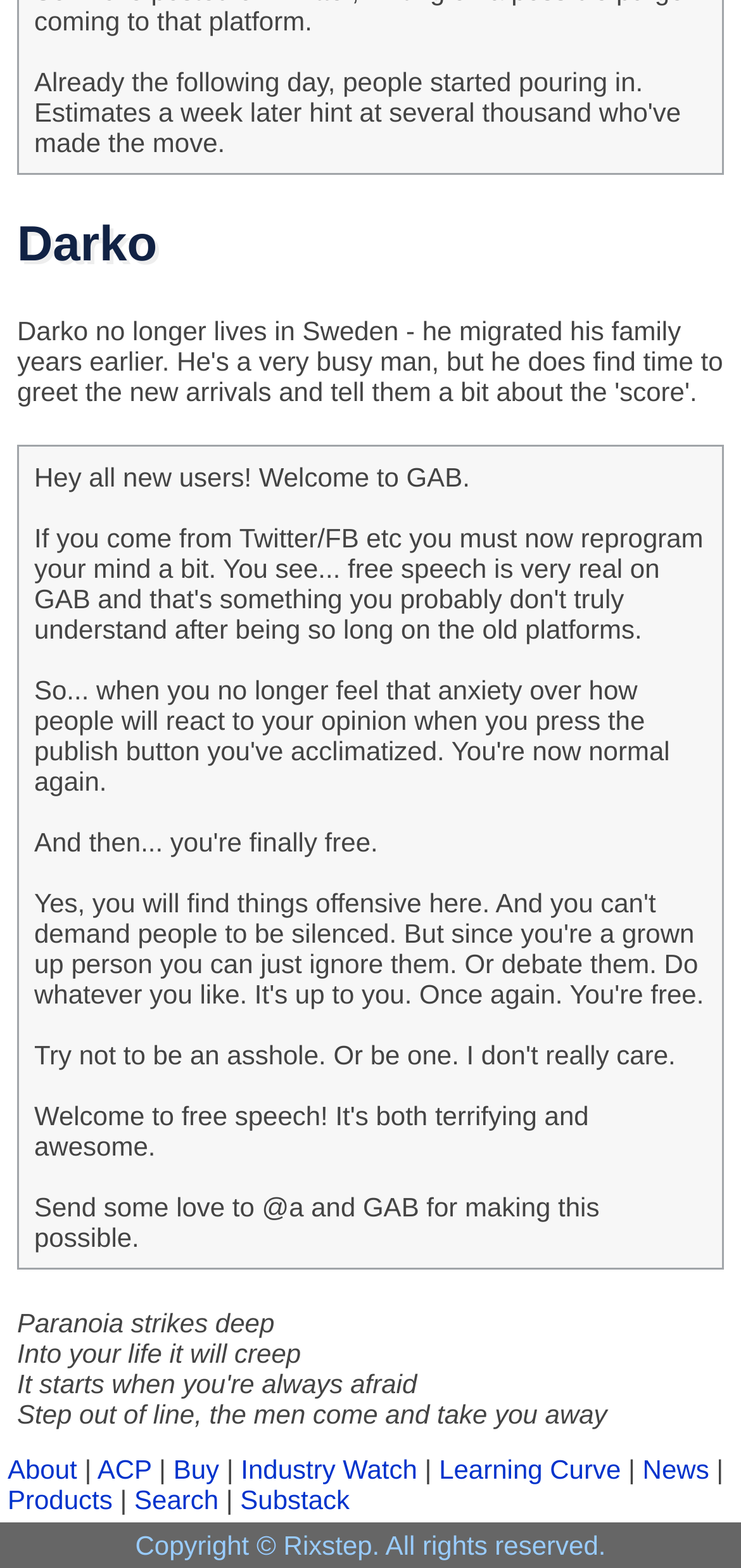Show me the bounding box coordinates of the clickable region to achieve the task as per the instruction: "Click on About".

[0.01, 0.927, 0.104, 0.946]